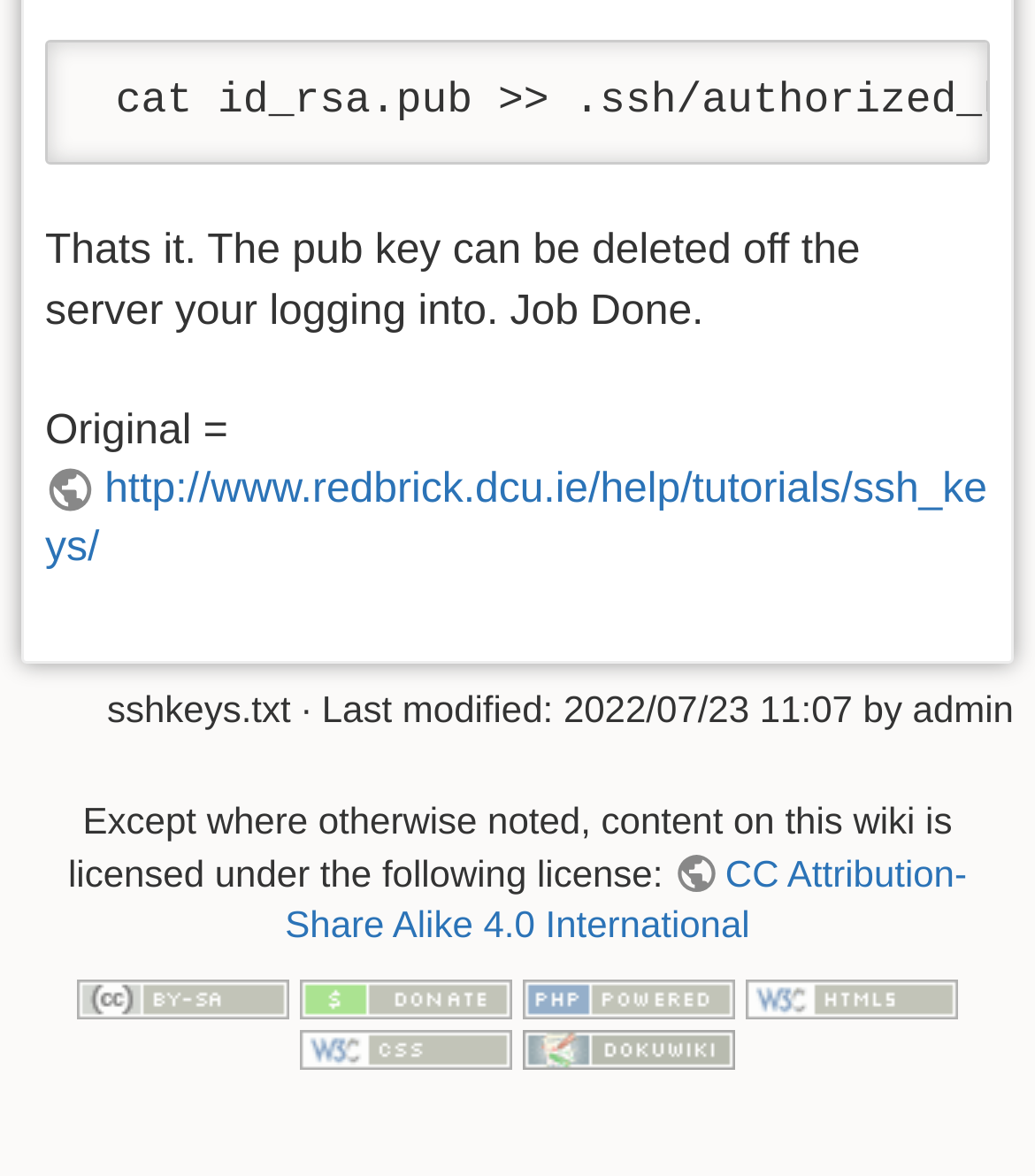Specify the bounding box coordinates of the region I need to click to perform the following instruction: "Visit the page about CC Attribution-Share Alike 4.0 International". The coordinates must be four float numbers in the range of 0 to 1, i.e., [left, top, right, bottom].

[0.275, 0.724, 0.934, 0.804]